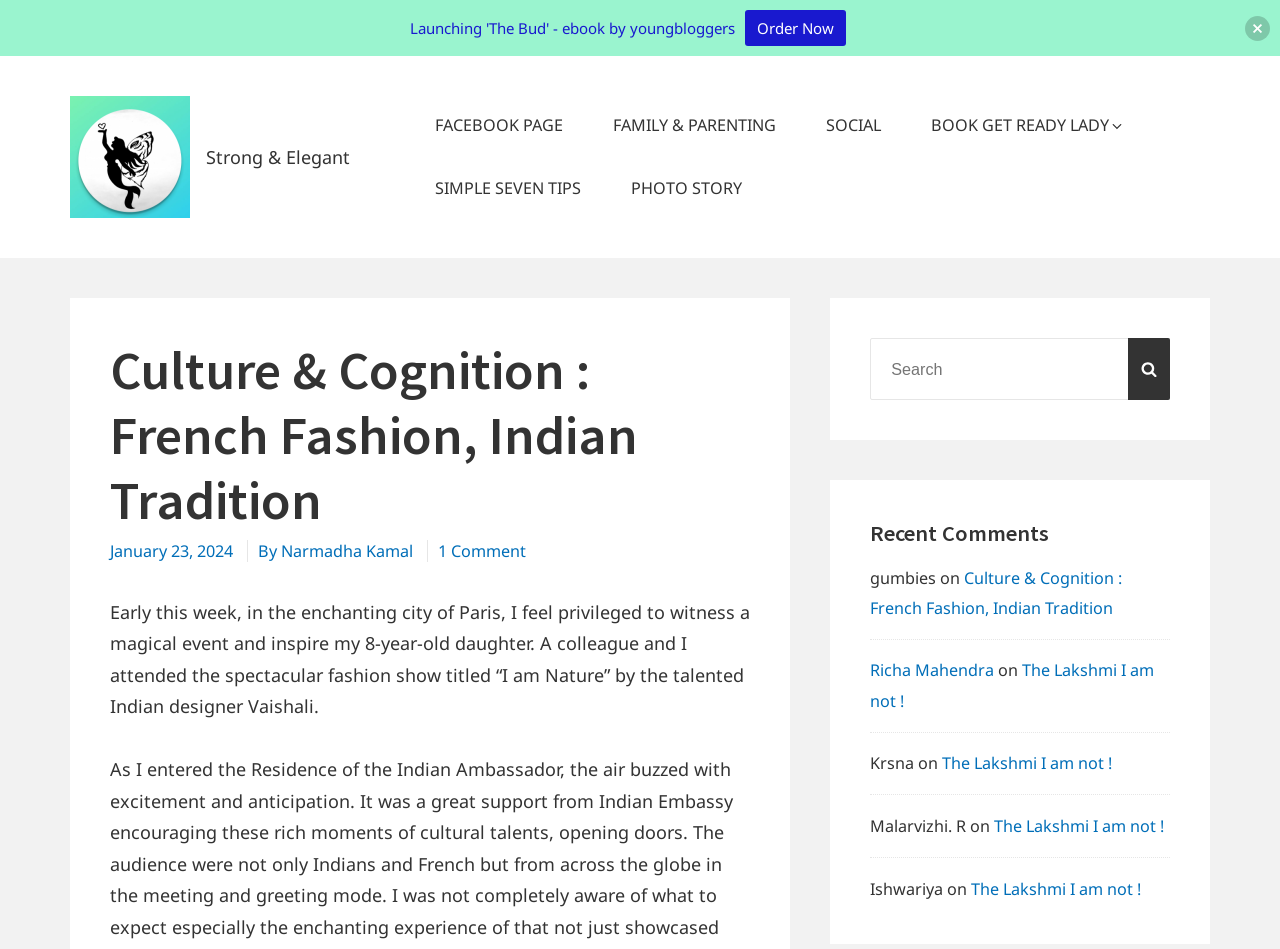Identify the bounding box coordinates for the element that needs to be clicked to fulfill this instruction: "Learn about IST METZ". Provide the coordinates in the format of four float numbers between 0 and 1: [left, top, right, bottom].

None